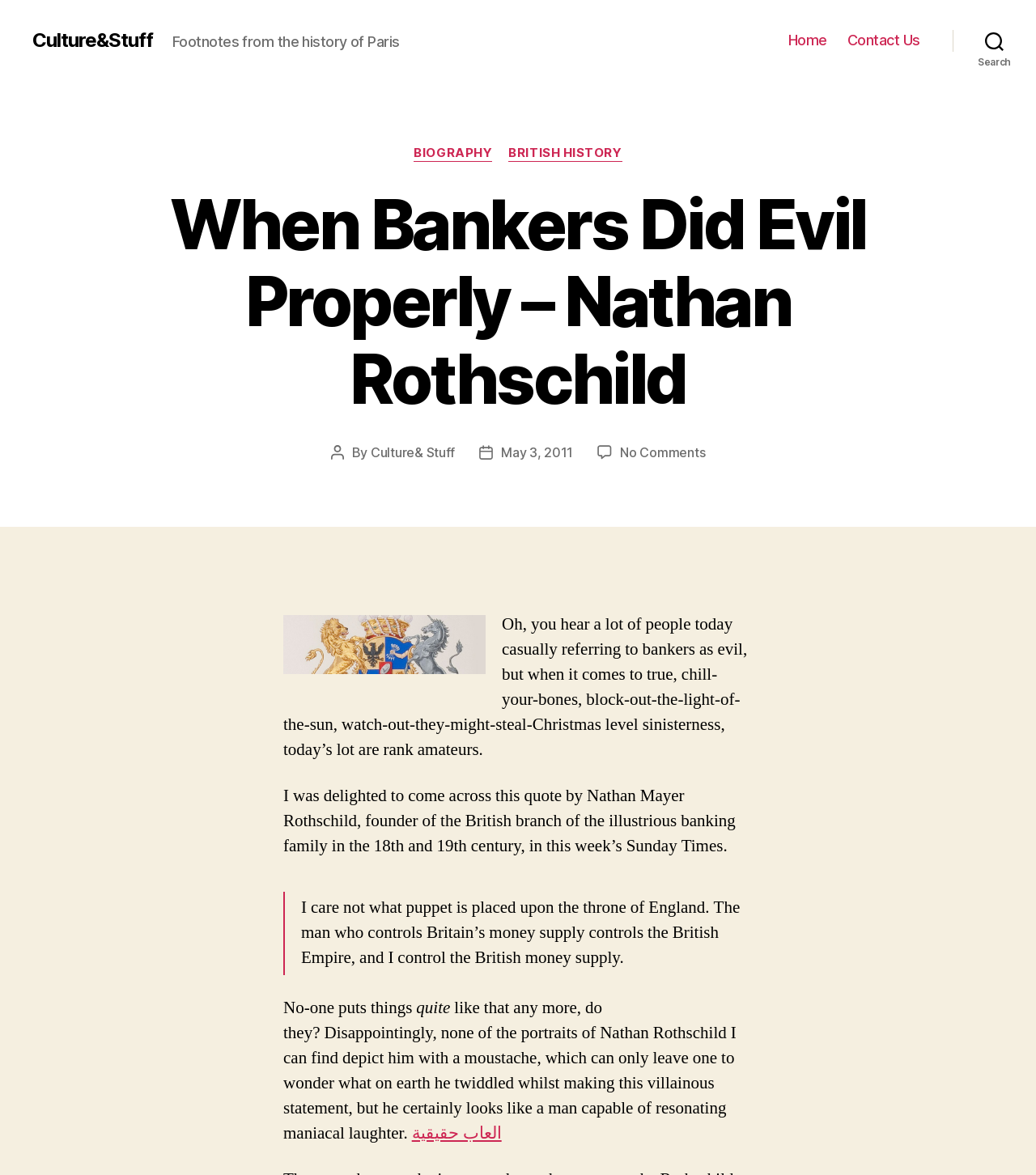Give a concise answer of one word or phrase to the question: 
What is the date of the article?

May 3, 2011